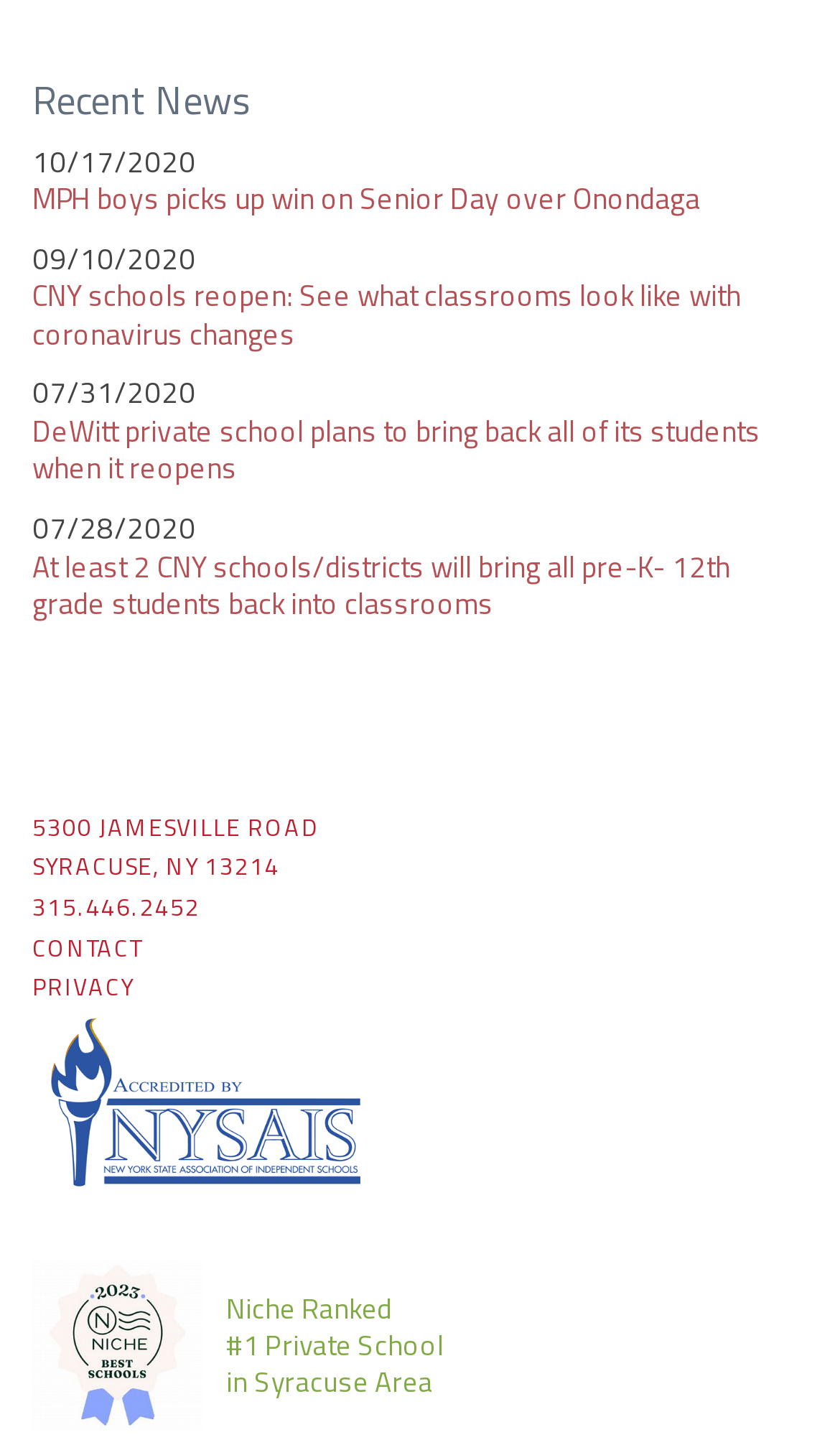How many images are on the page?
From the image, provide a succinct answer in one word or a short phrase.

2